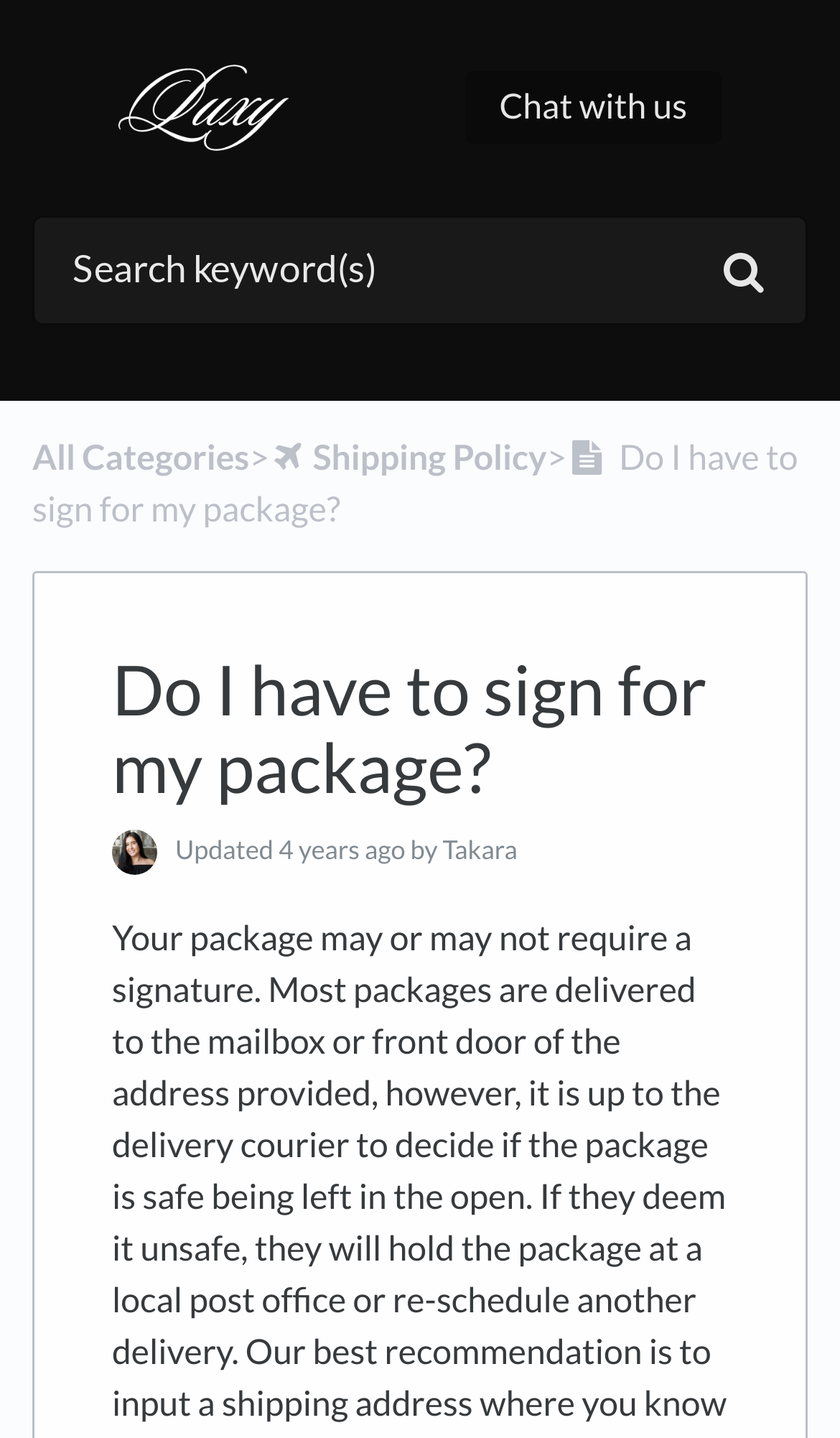Can you extract the primary headline text from the webpage?

Do I have to sign for my package?